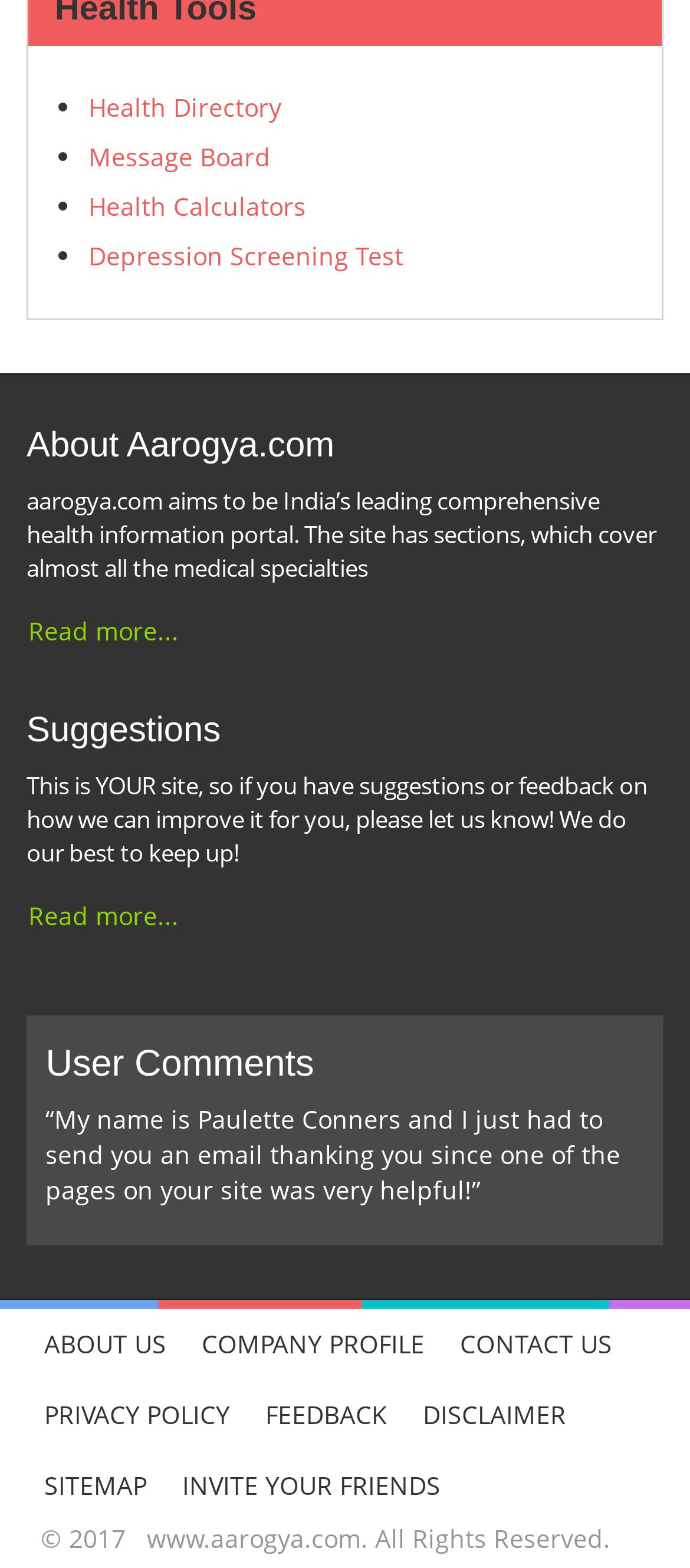Find the bounding box coordinates for the element that must be clicked to complete the instruction: "Visit the Message Board". The coordinates should be four float numbers between 0 and 1, indicated as [left, top, right, bottom].

[0.128, 0.089, 0.392, 0.111]